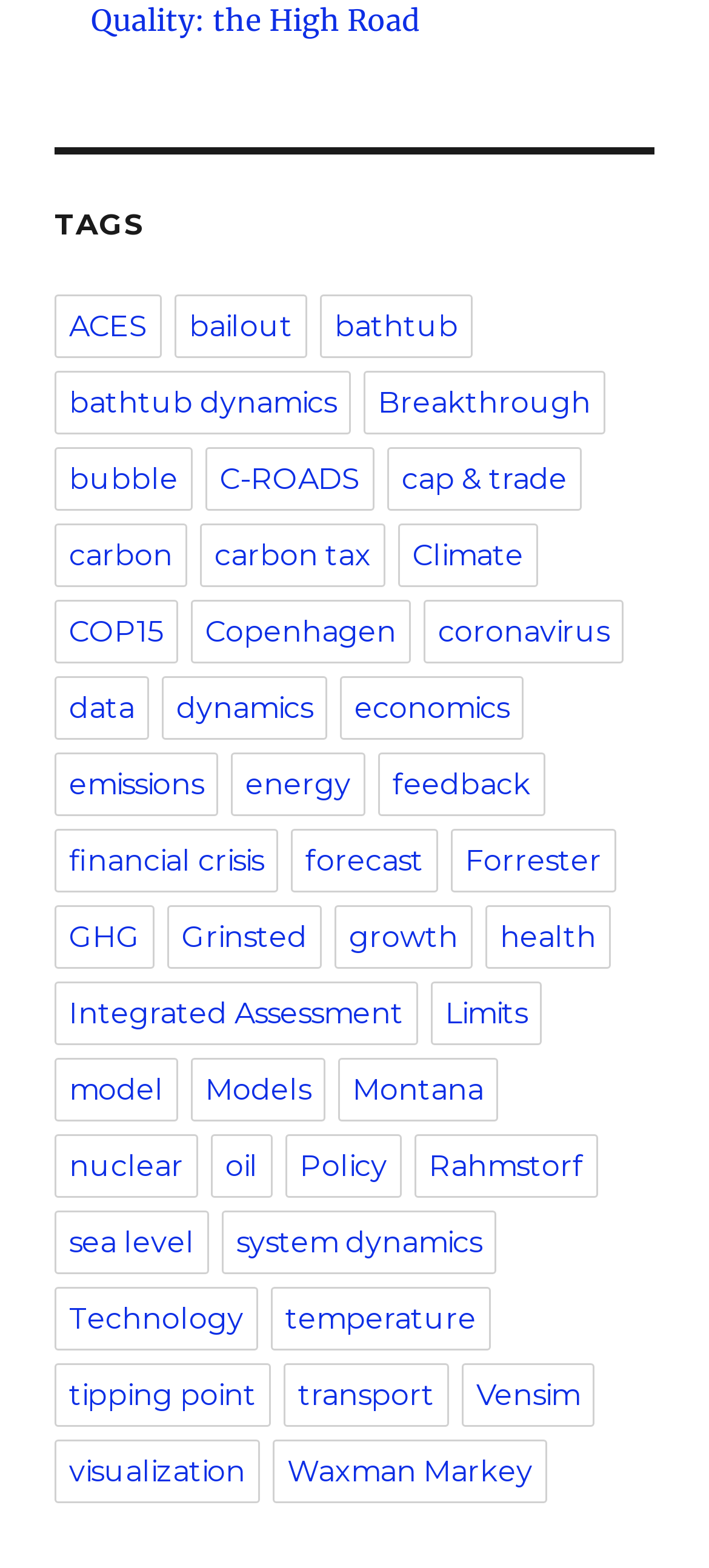Is there a link related to economics on this webpage?
Carefully analyze the image and provide a thorough answer to the question.

By searching through the links on the webpage, I found a link labeled 'economics' at coordinates [0.479, 0.431, 0.738, 0.472], indicating that there is a link related to economics on this webpage.